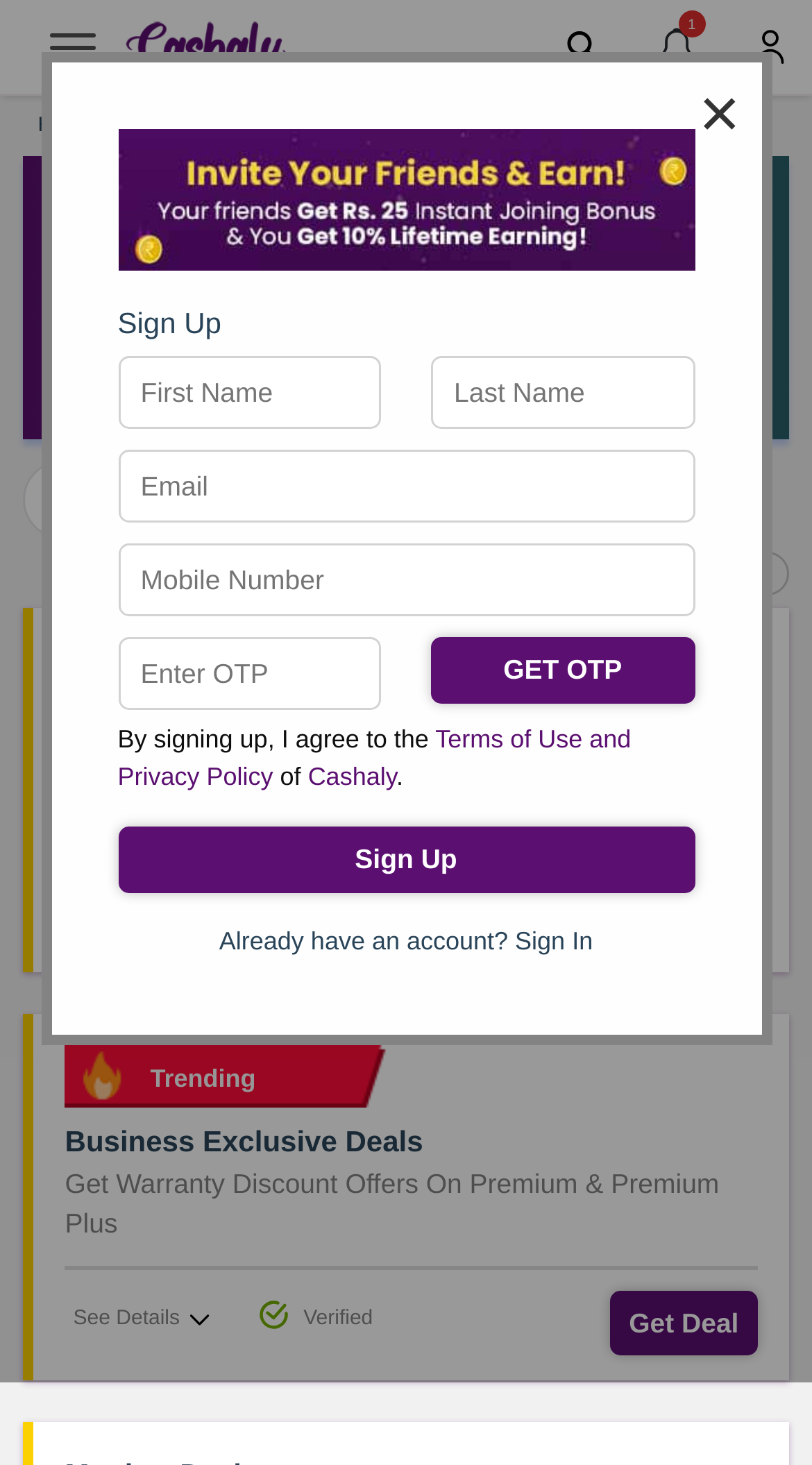Please identify the bounding box coordinates of the region to click in order to complete the task: "Sign up for Cashaly". The coordinates must be four float numbers between 0 and 1, specified as [left, top, right, bottom].

[0.145, 0.564, 0.855, 0.61]